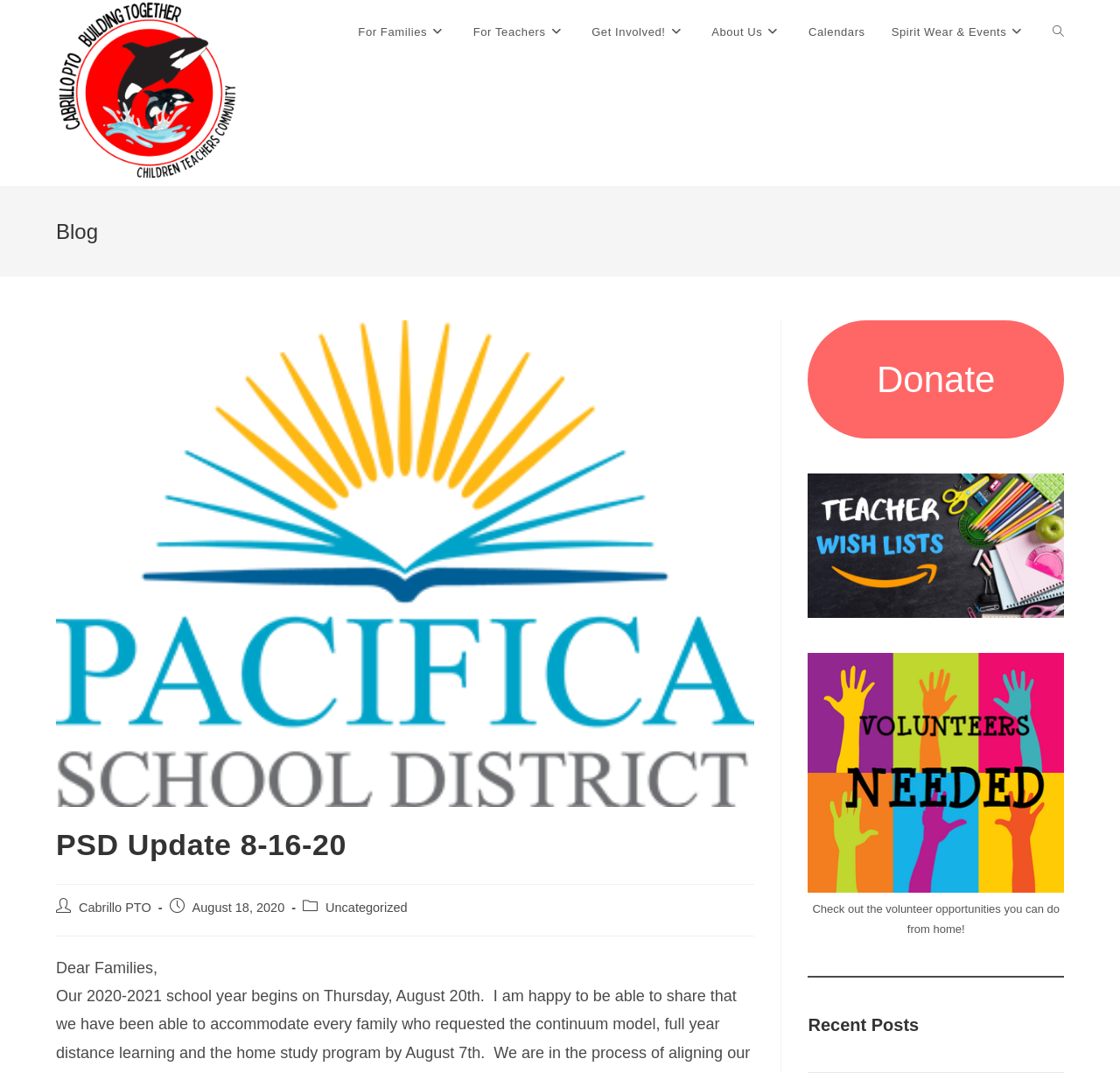Identify the bounding box coordinates for the region to click in order to carry out this instruction: "Donate". Provide the coordinates using four float numbers between 0 and 1, formatted as [left, top, right, bottom].

[0.721, 0.298, 0.95, 0.409]